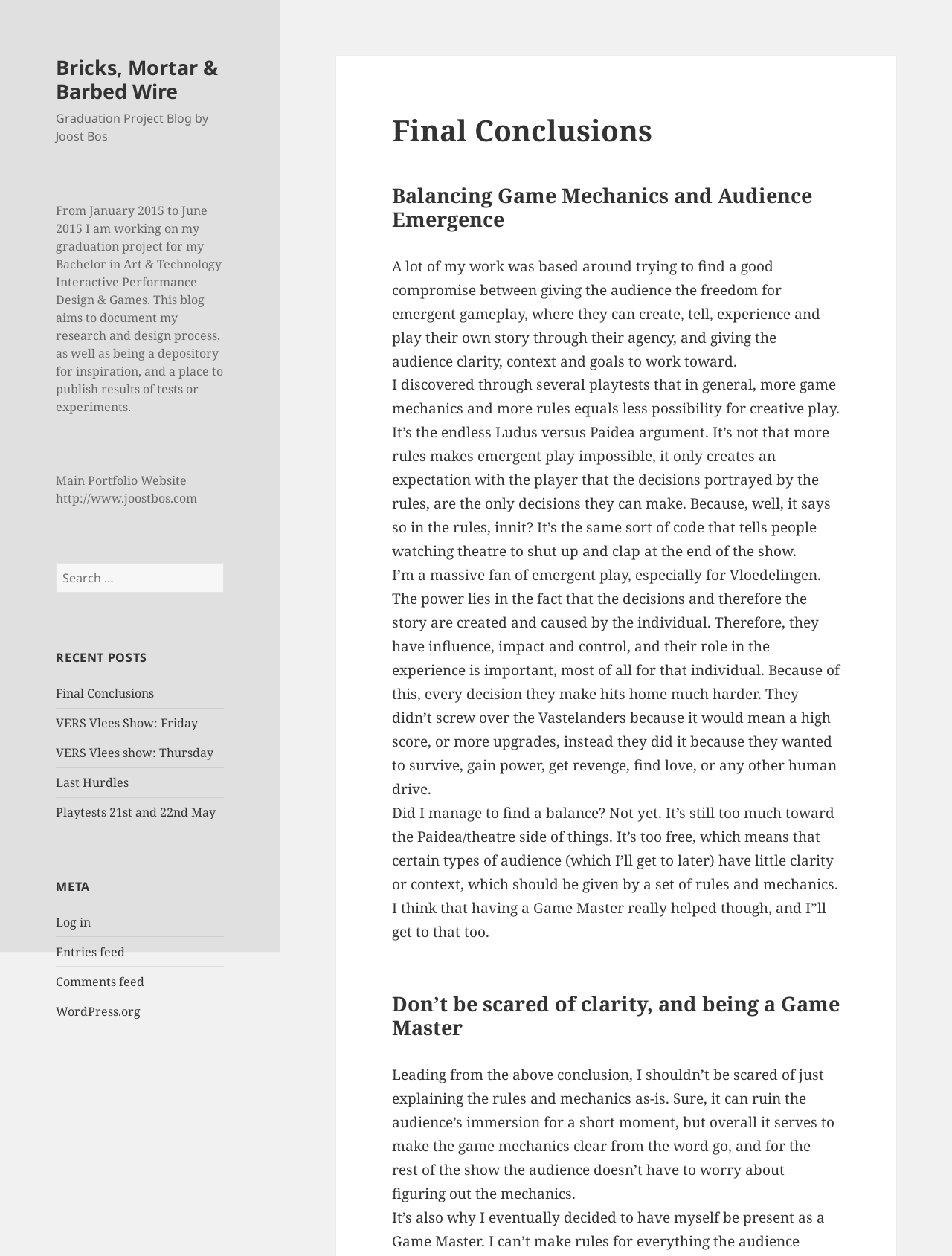Please specify the bounding box coordinates of the element that should be clicked to execute the given instruction: 'Search for something'. Ensure the coordinates are four float numbers between 0 and 1, expressed as [left, top, right, bottom].

[0.059, 0.448, 0.235, 0.472]